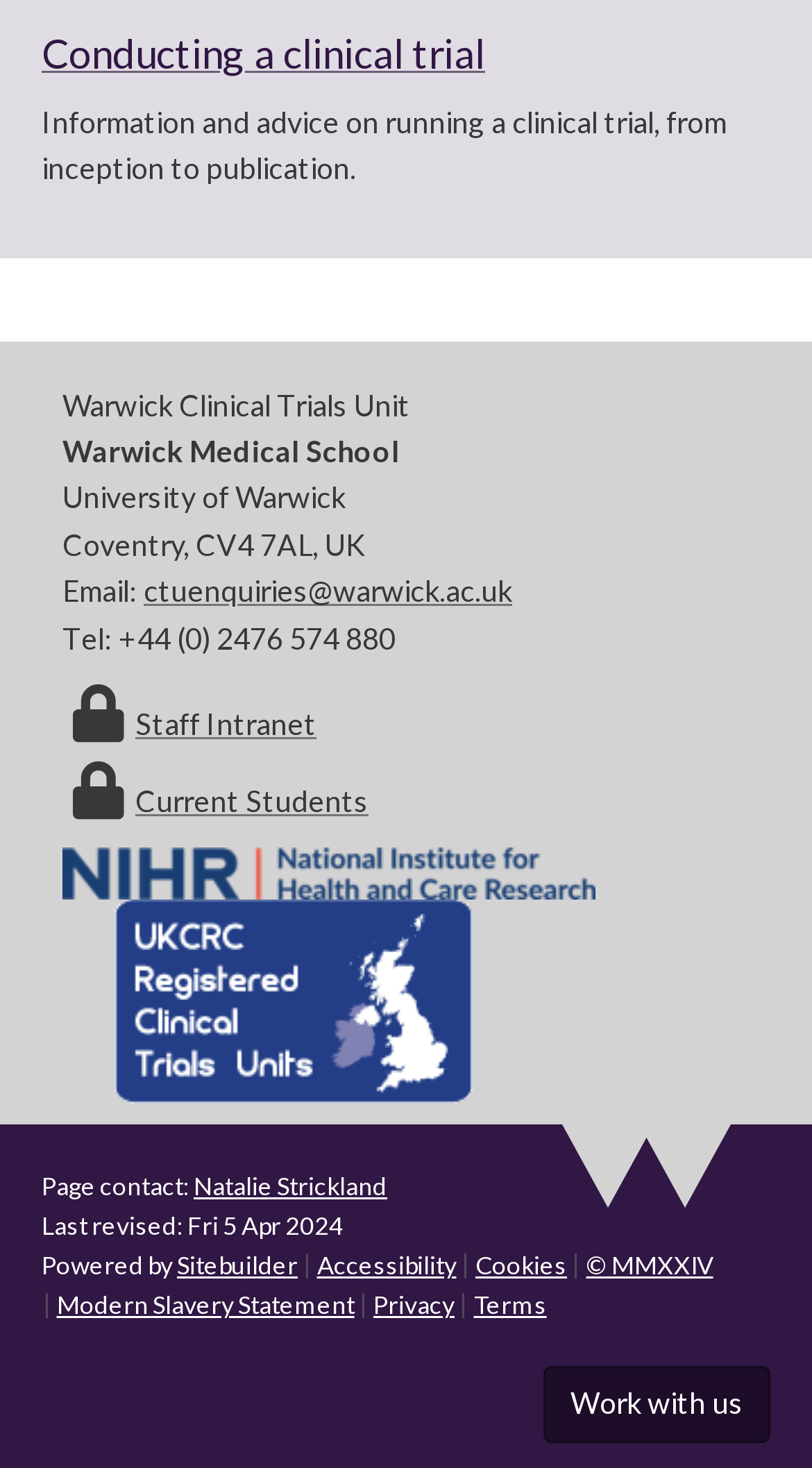What is the email address for enquiries?
From the image, respond with a single word or phrase.

ctuenquiries@warwick.ac.uk